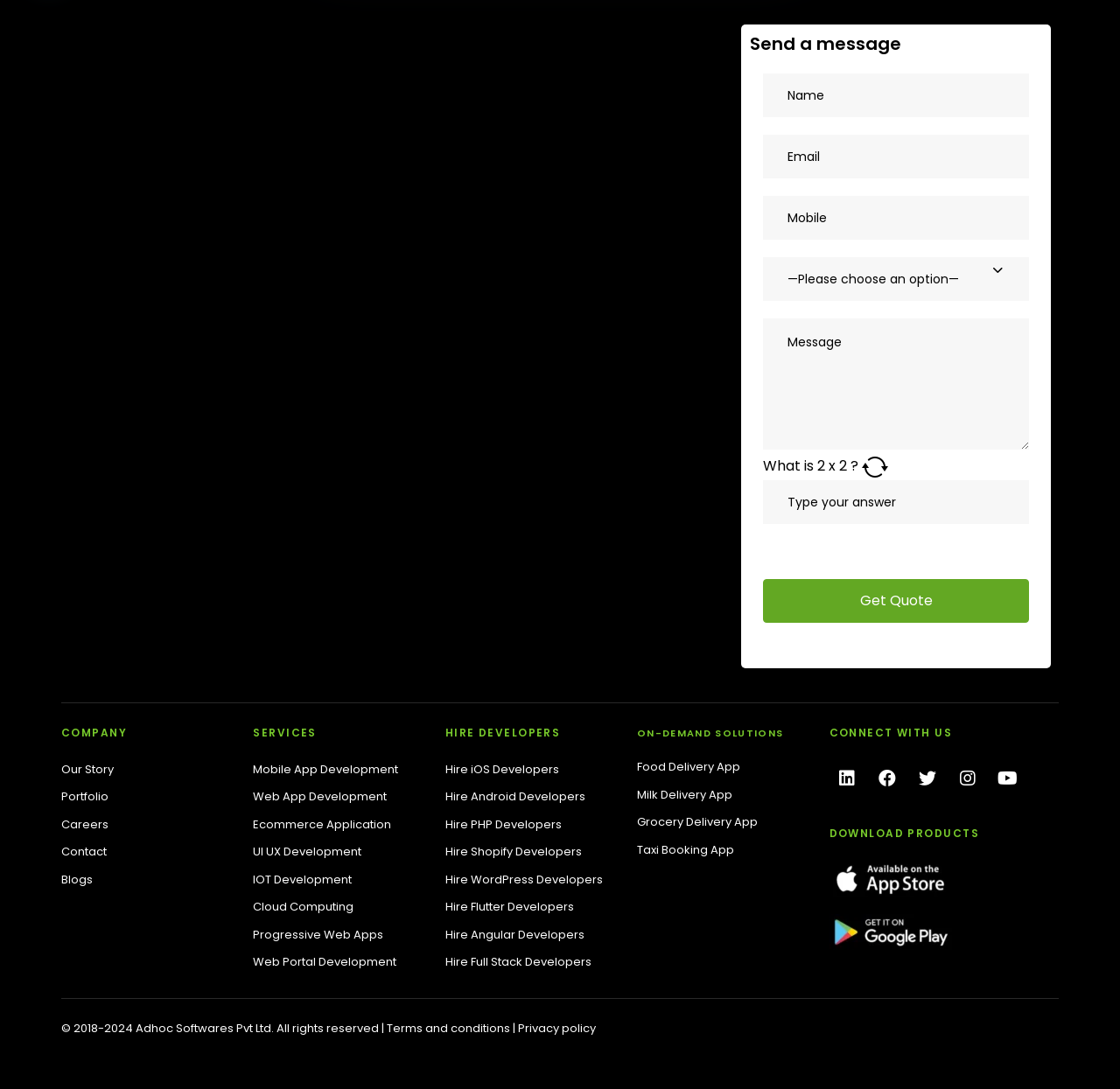Respond with a single word or short phrase to the following question: 
What is the purpose of the 'Get Quote' button?

To send a message